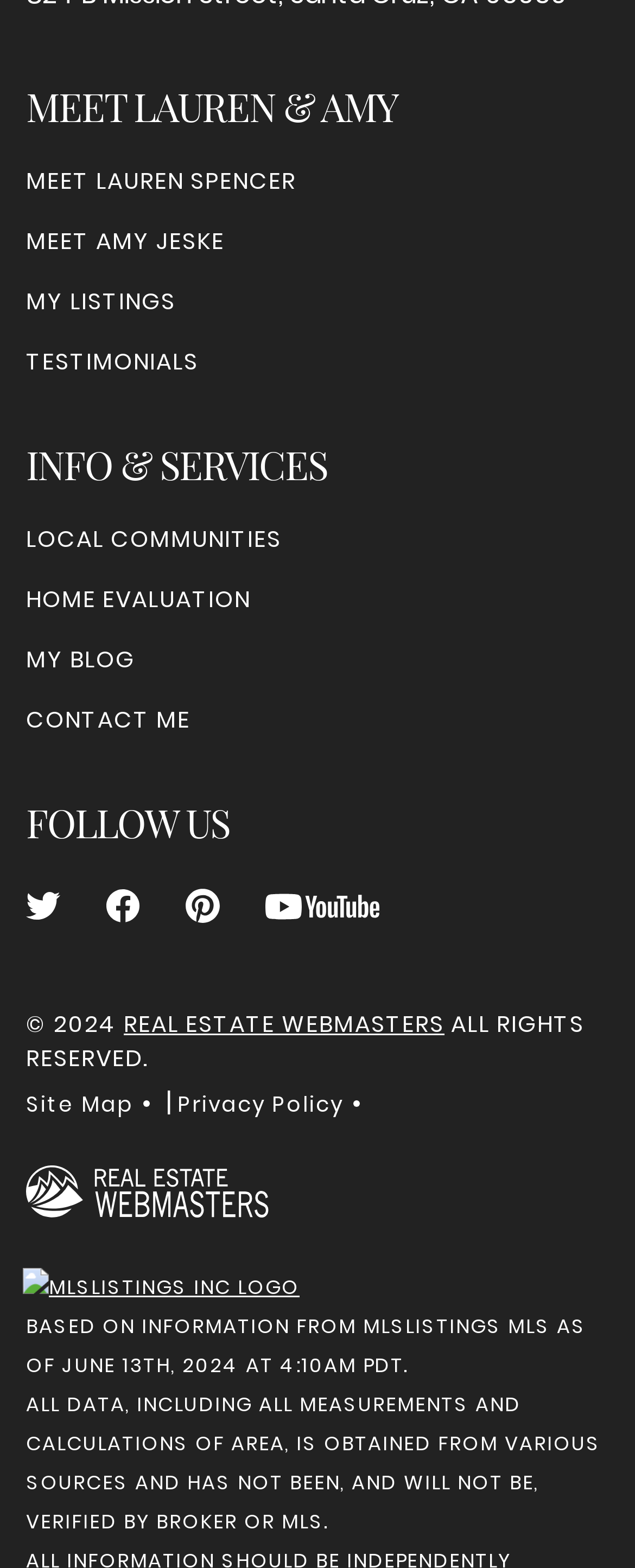What is the copyright year mentioned on the webpage?
Refer to the image and provide a one-word or short phrase answer.

2024